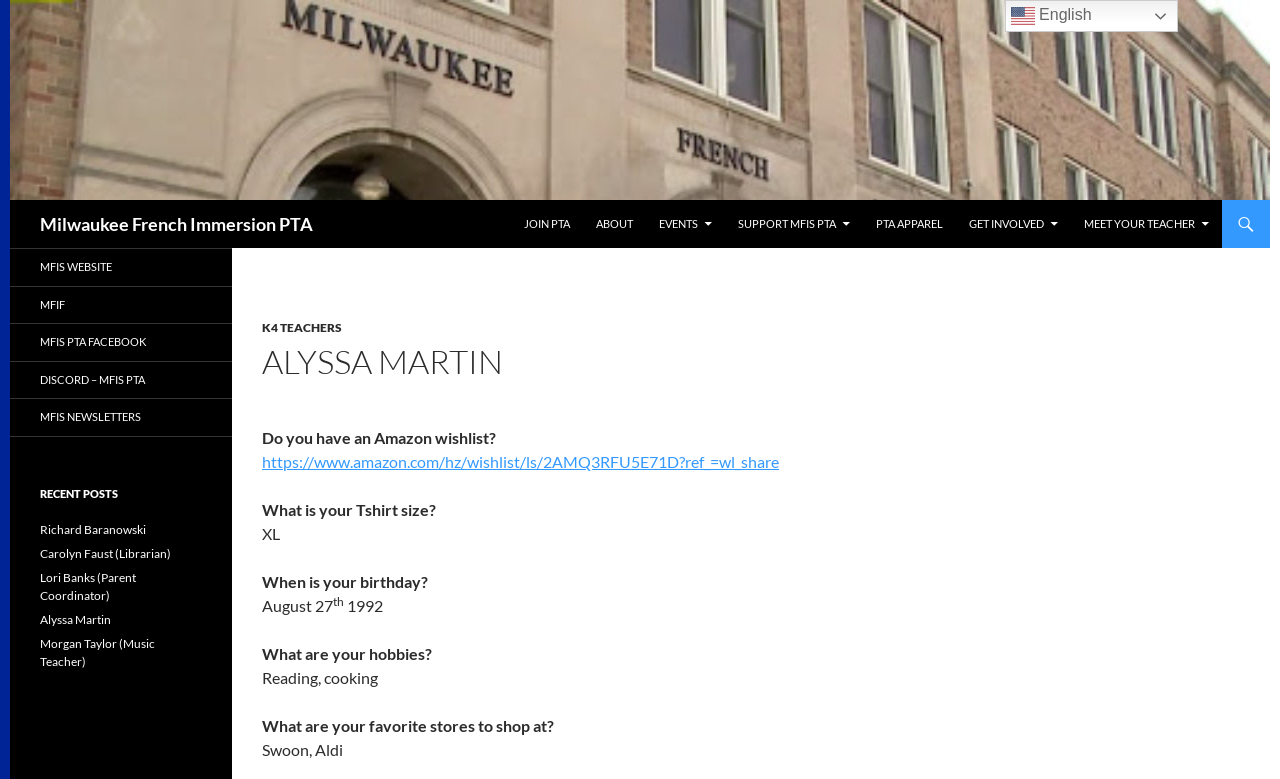Extract the bounding box coordinates for the HTML element that matches this description: "Victoria, ced​.". The coordinates should be four float numbers between 0 and 1, i.e., [left, top, right, bottom].

None